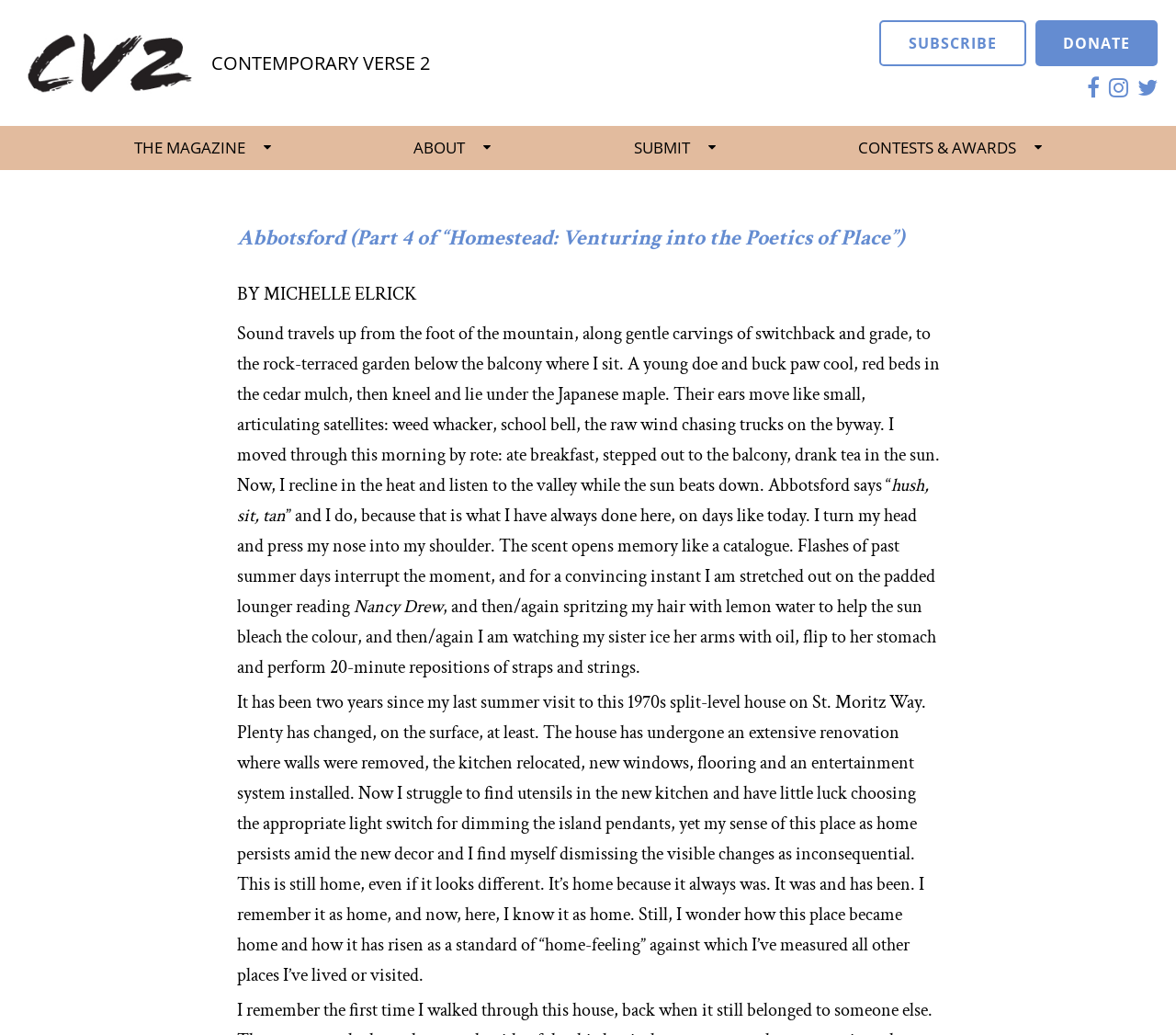What is the name of the magazine?
Based on the screenshot, respond with a single word or phrase.

Contemporary Verse 2